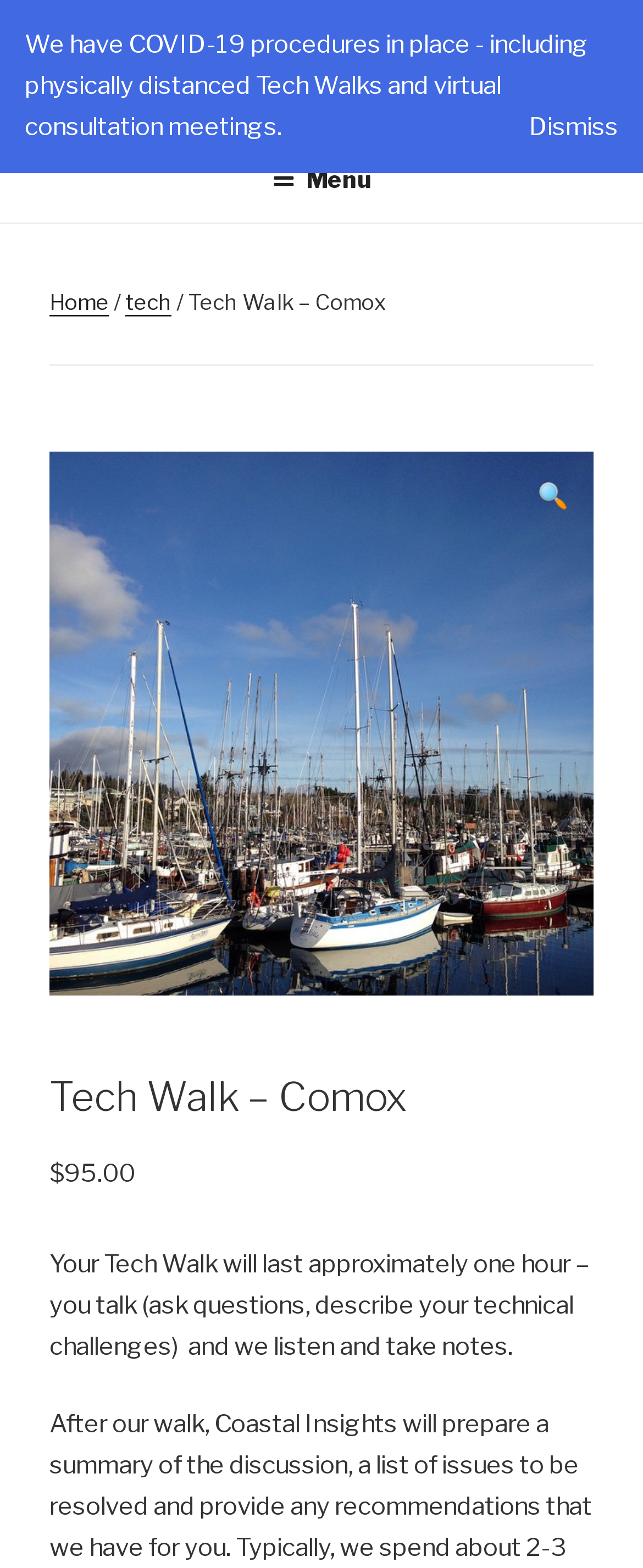Analyze the image and provide a detailed answer to the question: What is the name of the company?

The company name can be found in the image element at the top of the page, which has the text 'Coastal Insights'. This image is likely the logo of the company.